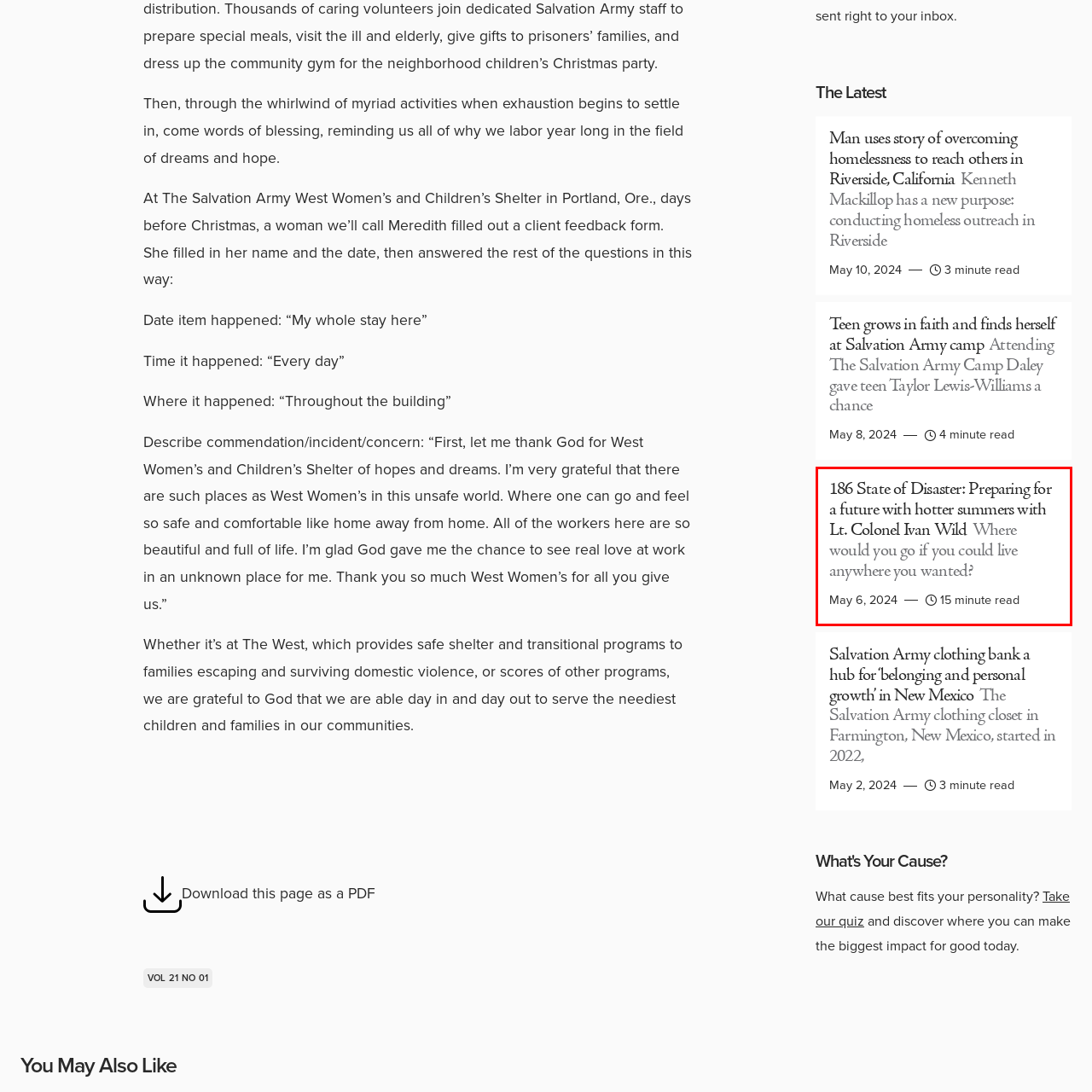Please look at the image within the red bounding box and provide a detailed answer to the following question based on the visual information: Who is the author of the article?

The author of the article is Lt. Colonel Ivan Wild, as indicated in the caption, which mentions his name alongside the title of the article.